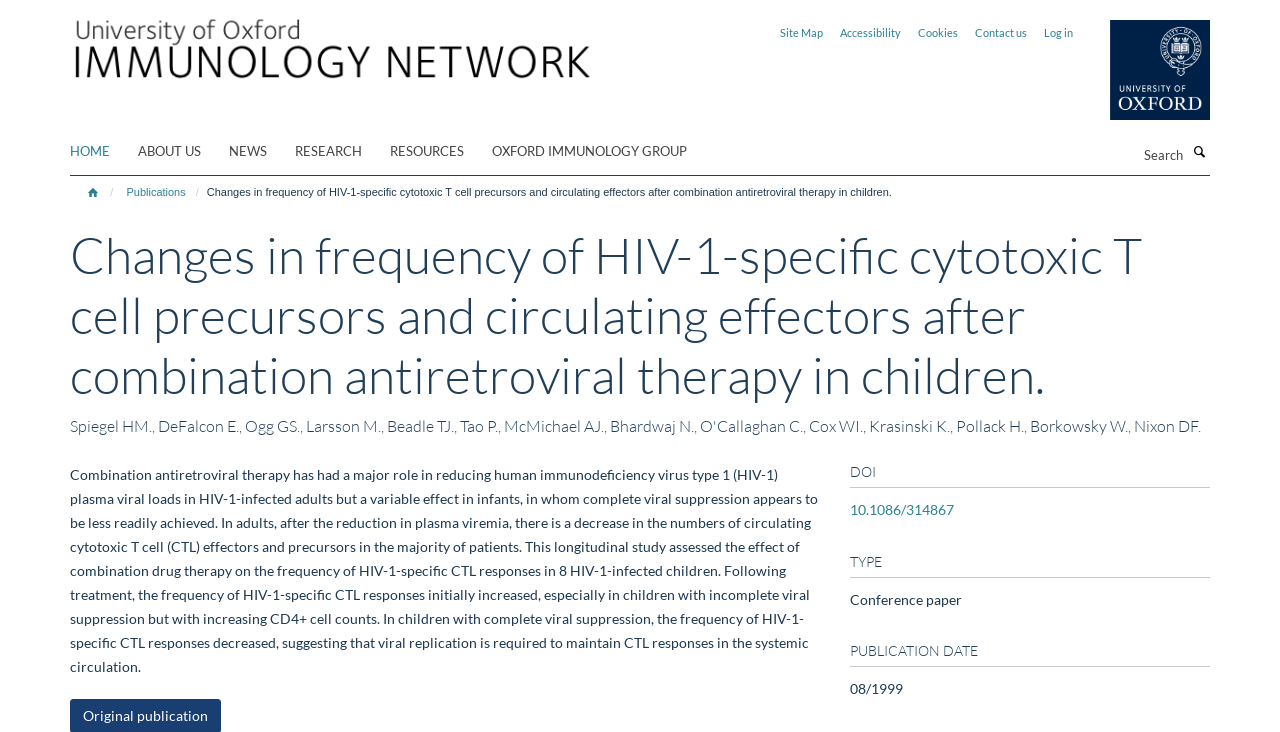Using the element description title="Oxford University", predict the bounding box coordinates for the UI element. Provide the coordinates in (top-left x, top-left y, bottom-right x, bottom-right y) format with values ranging from 0 to 1.

[0.844, 0.027, 0.945, 0.164]